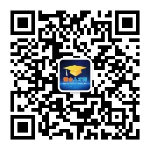What accompanies the QR code?
Please provide a comprehensive answer based on the details in the screenshot.

The QR code is accompanied by a small emblem or logo, which possibly represents the organization or website it is associated with, indicating the purpose or branding behind the QR code.